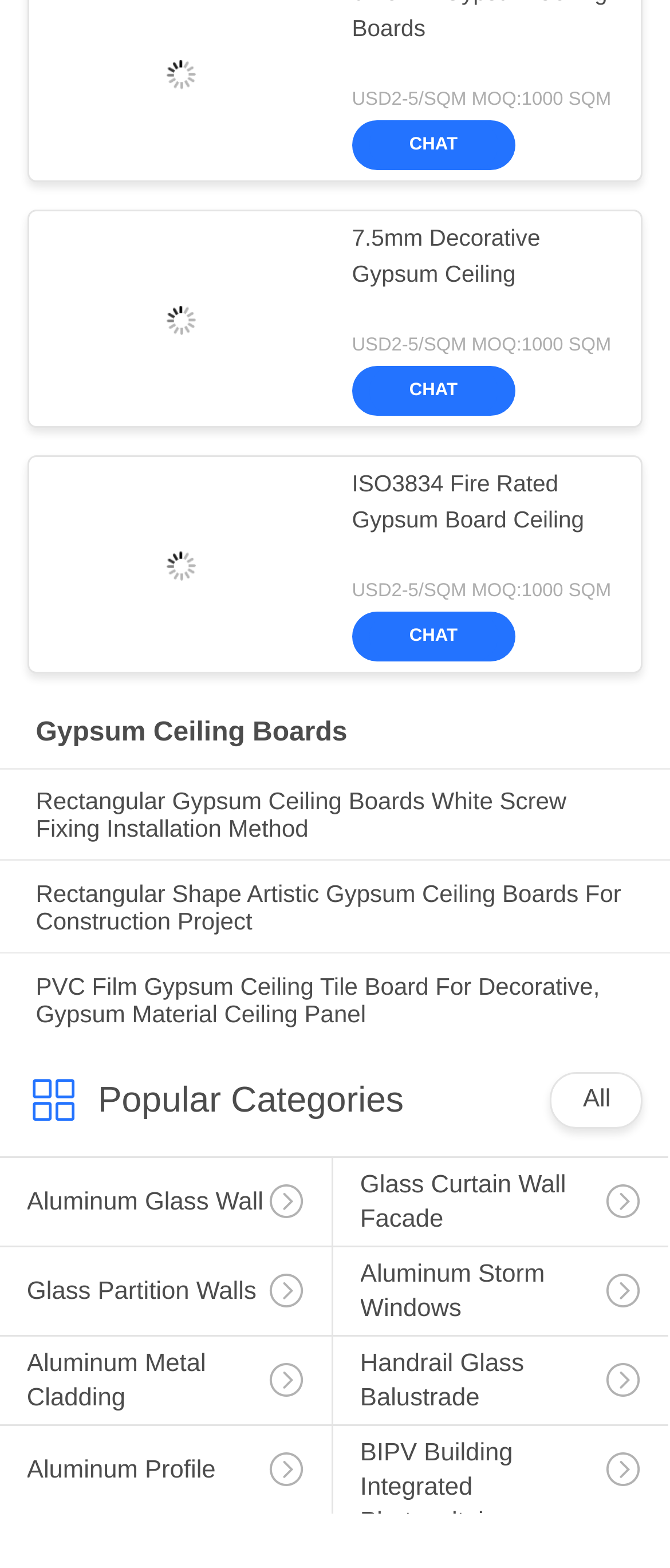Locate the bounding box coordinates of the segment that needs to be clicked to meet this instruction: "Browse Aluminum Glass Wall products".

[0.0, 0.739, 0.495, 0.82]